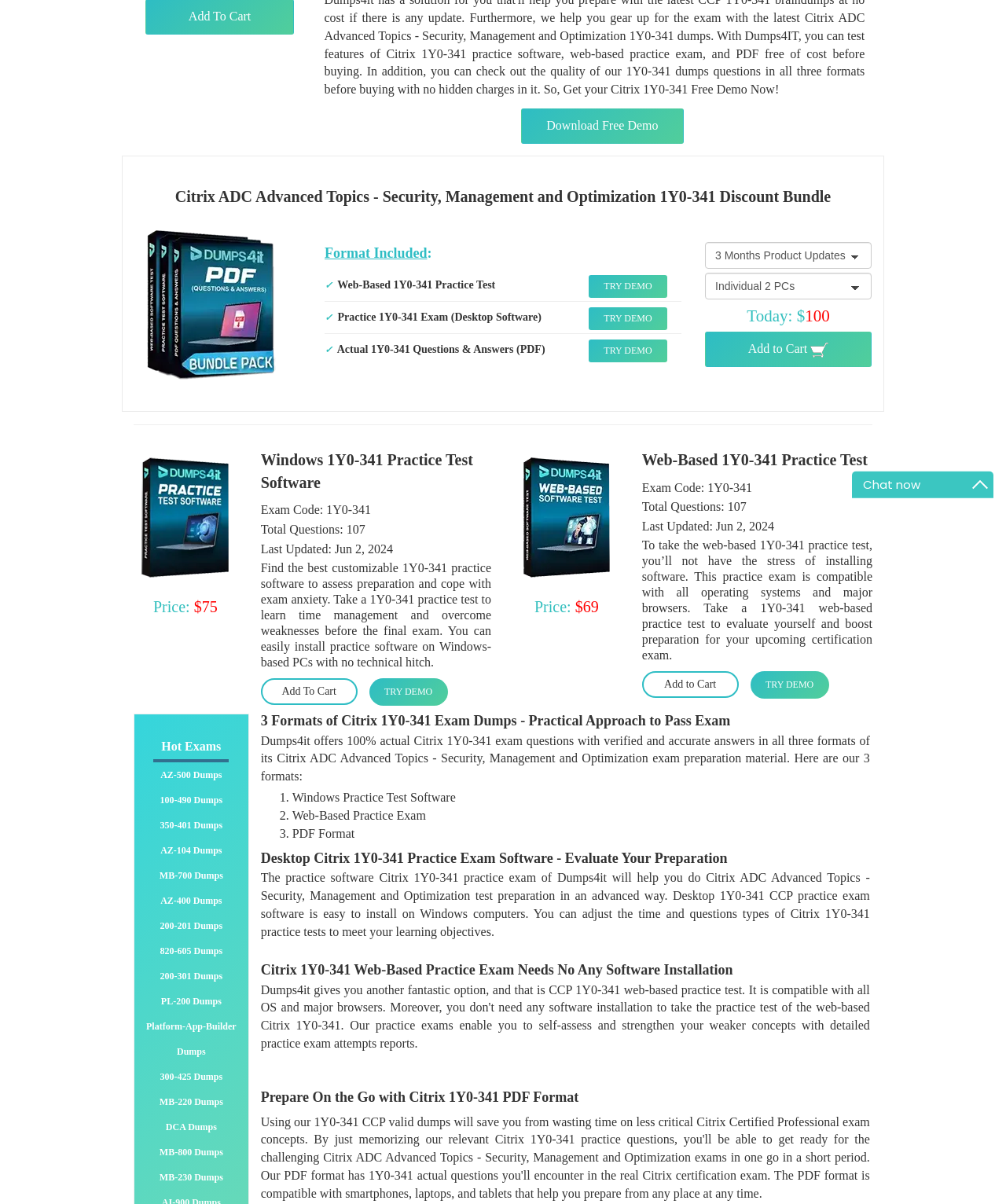Find the bounding box of the UI element described as follows: "MB-230 Dumps".

[0.158, 0.973, 0.222, 0.982]